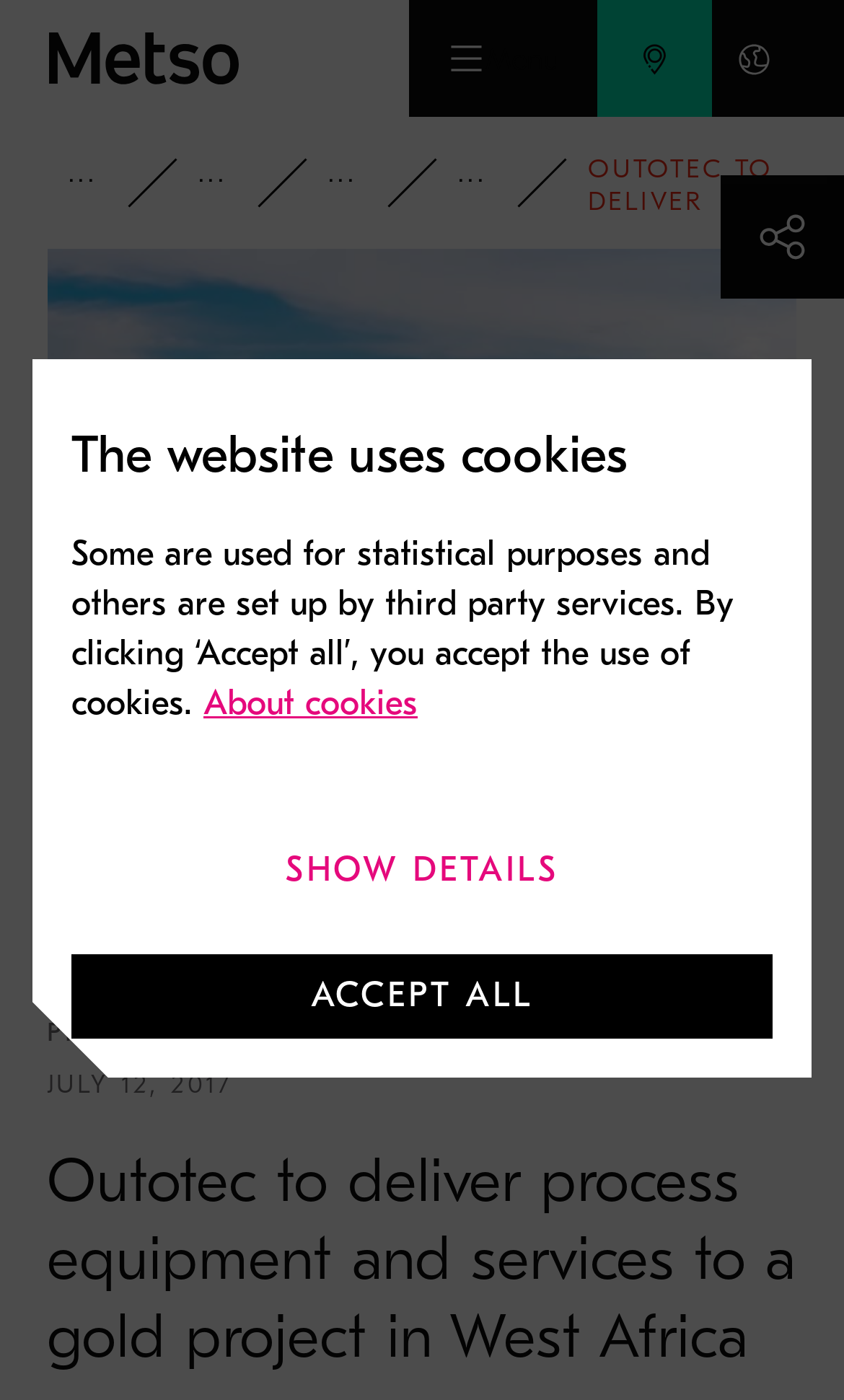How many images are present in the top navigation bar?
Carefully analyze the image and provide a detailed answer to the question.

The top navigation bar has images next to the links 'Outotec to deliver process equipment and services to a gold project in West Africa', 'Menu', and 'Locations', which makes a total of 3 images.